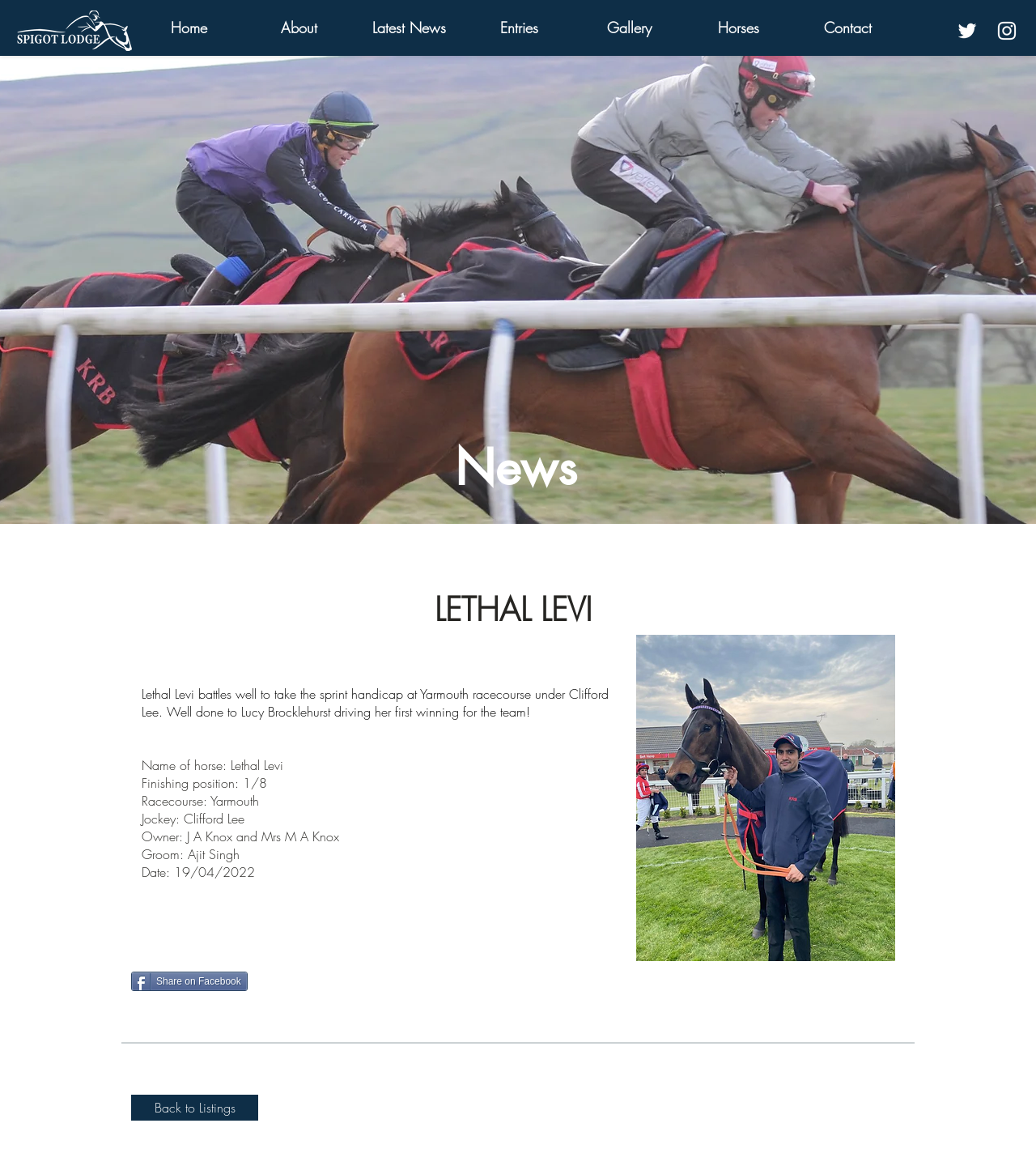Please identify the bounding box coordinates of the element's region that should be clicked to execute the following instruction: "Back to Listings". The bounding box coordinates must be four float numbers between 0 and 1, i.e., [left, top, right, bottom].

[0.127, 0.936, 0.249, 0.958]